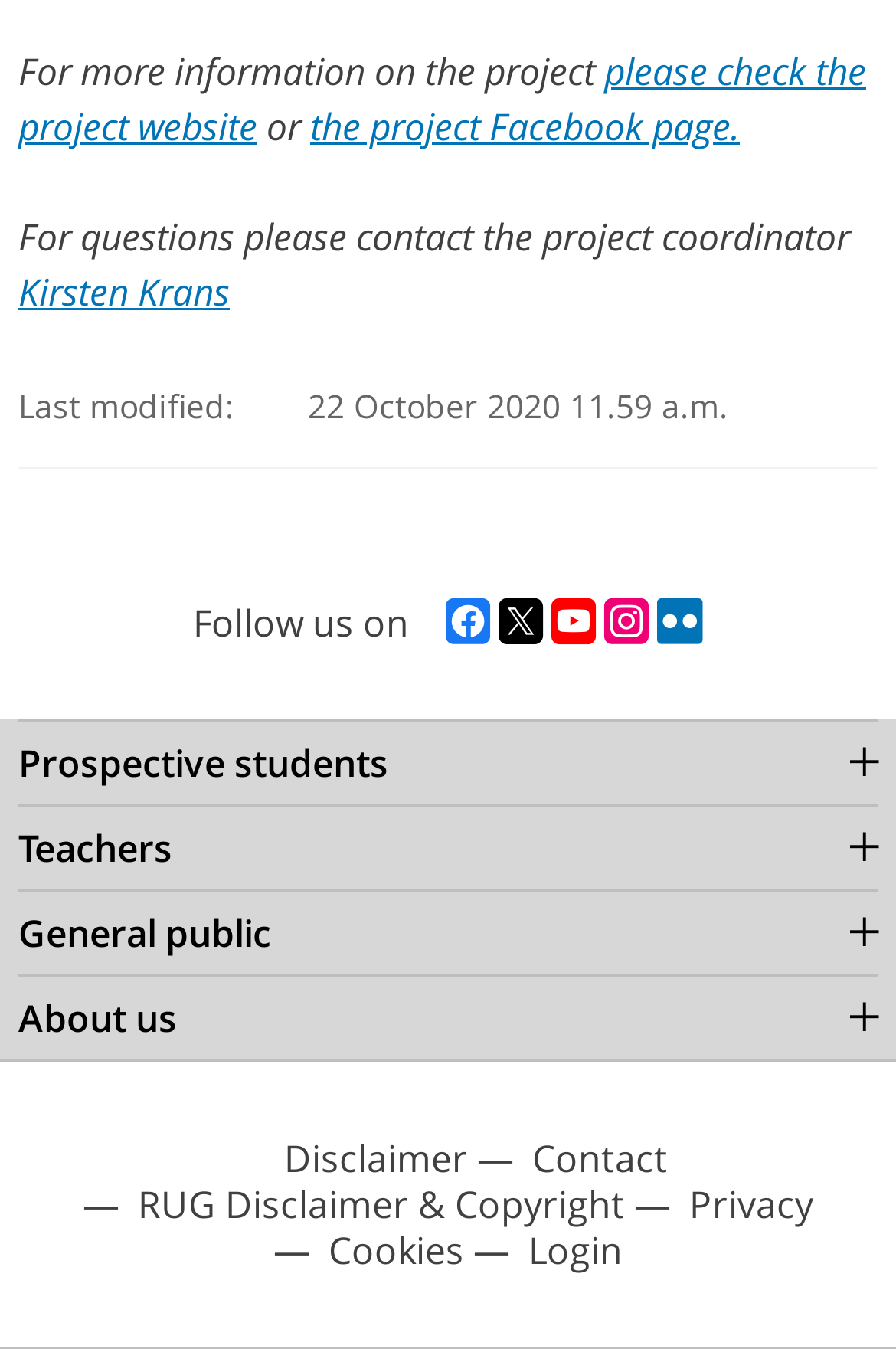Find the bounding box coordinates of the area to click in order to follow the instruction: "Follow us on Facebook".

[0.497, 0.442, 0.546, 0.48]